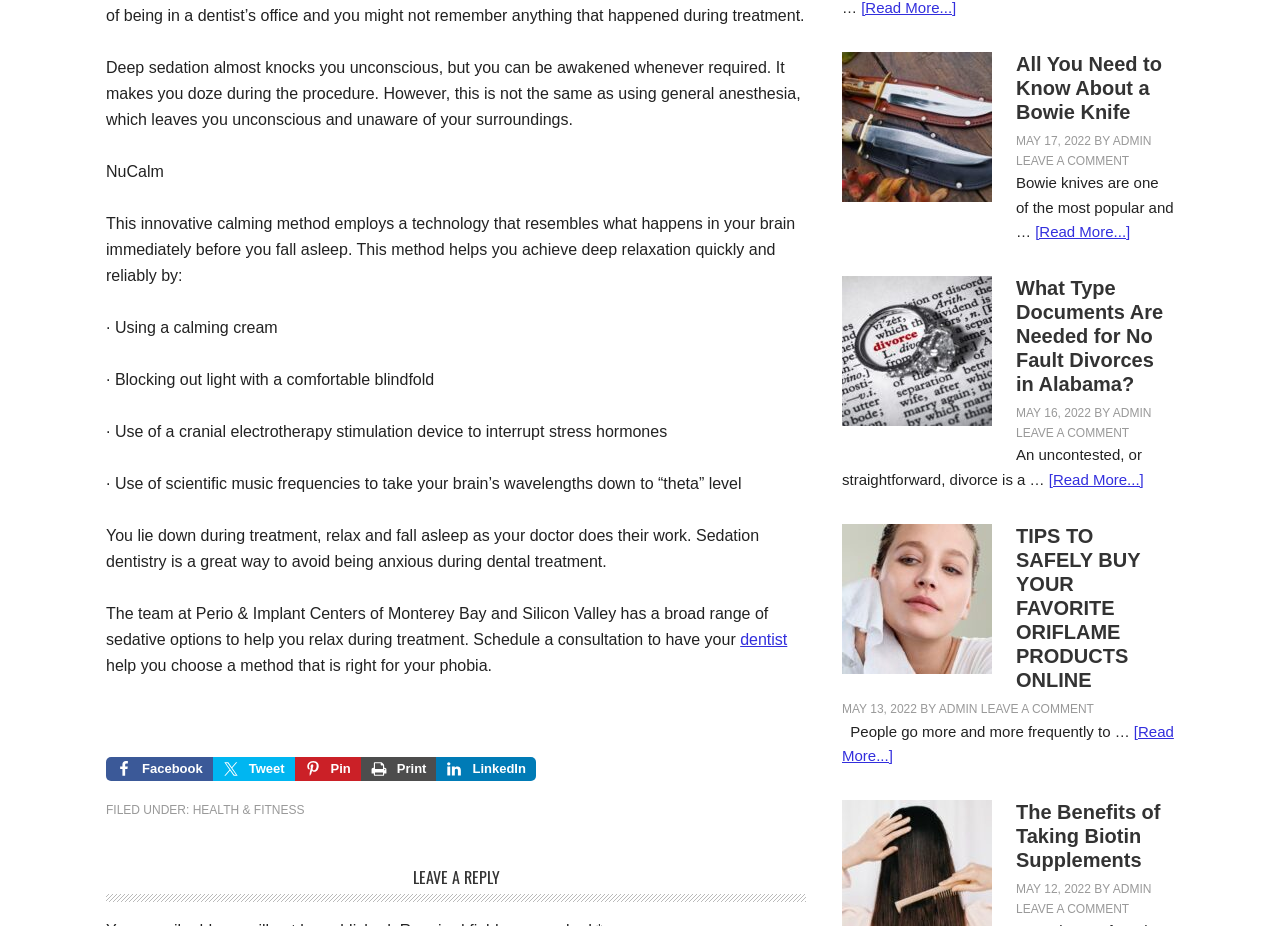Please identify the bounding box coordinates of the element on the webpage that should be clicked to follow this instruction: "Click the link to read more about The Benefits of Taking Biotin Supplements". The bounding box coordinates should be given as four float numbers between 0 and 1, formatted as [left, top, right, bottom].

[0.794, 0.974, 0.882, 0.989]